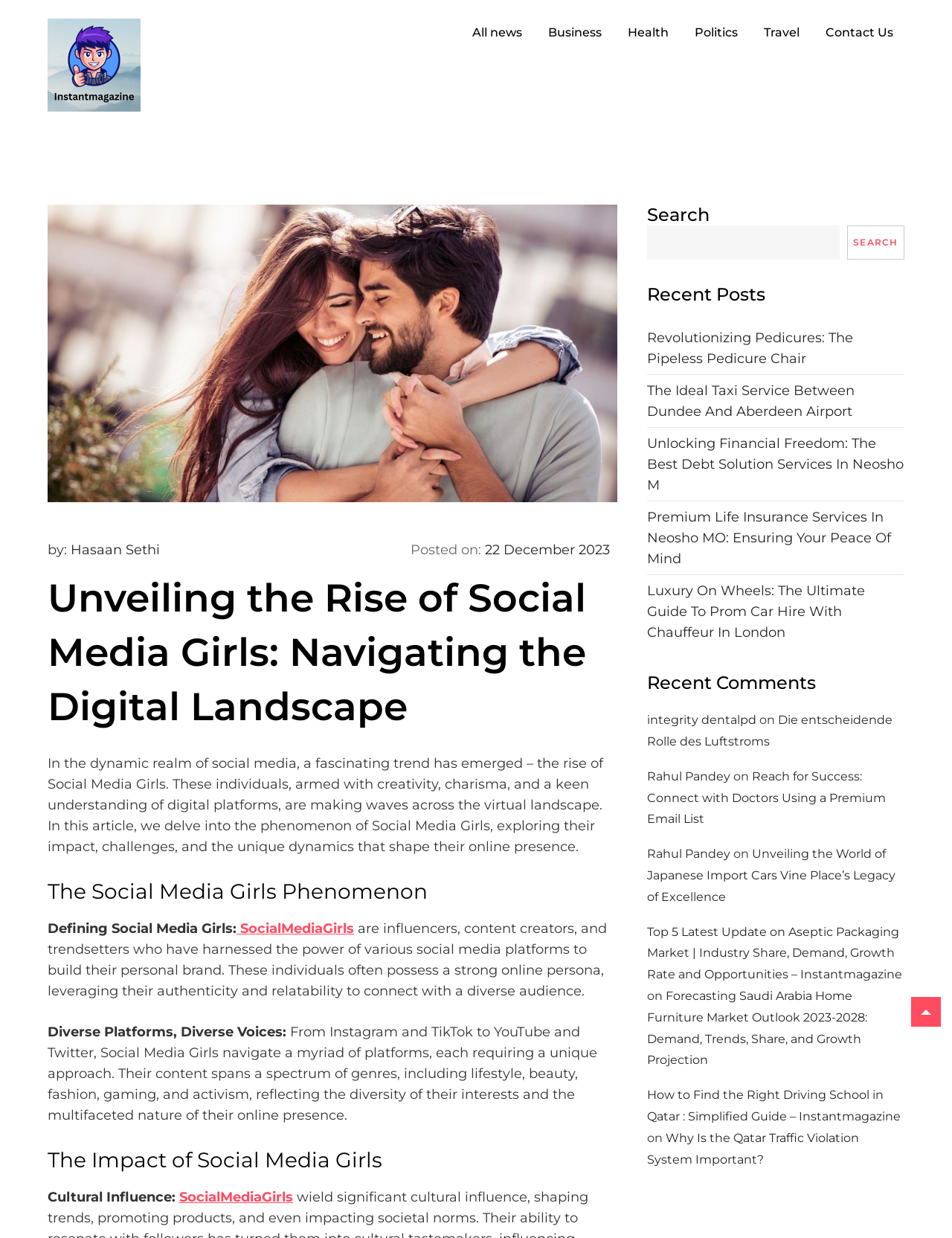Identify the bounding box coordinates of the clickable region necessary to fulfill the following instruction: "Click on the 'Instantmagazine' logo". The bounding box coordinates should be four float numbers between 0 and 1, i.e., [left, top, right, bottom].

[0.05, 0.015, 0.148, 0.09]